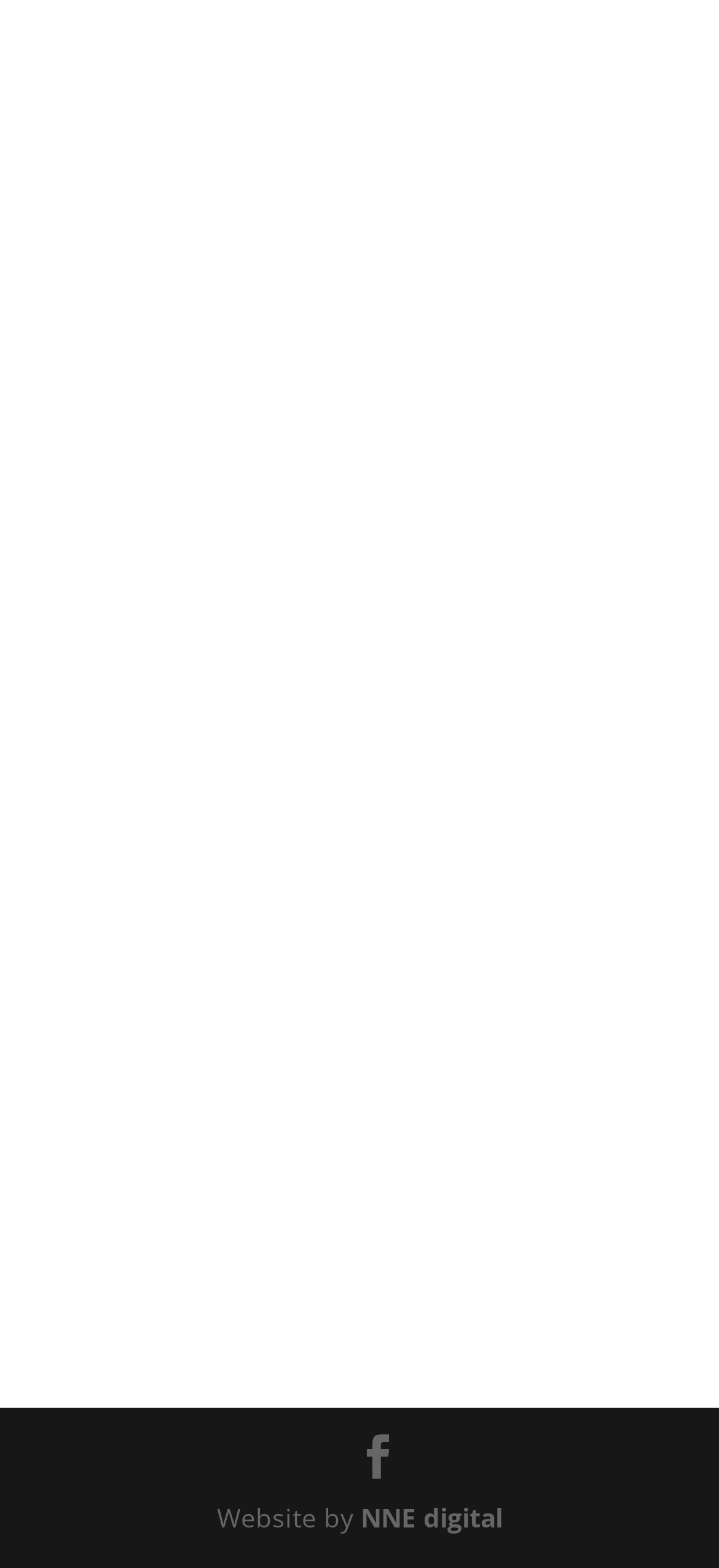Give a short answer to this question using one word or a phrase:
What is the company that developed this website?

NNE digital